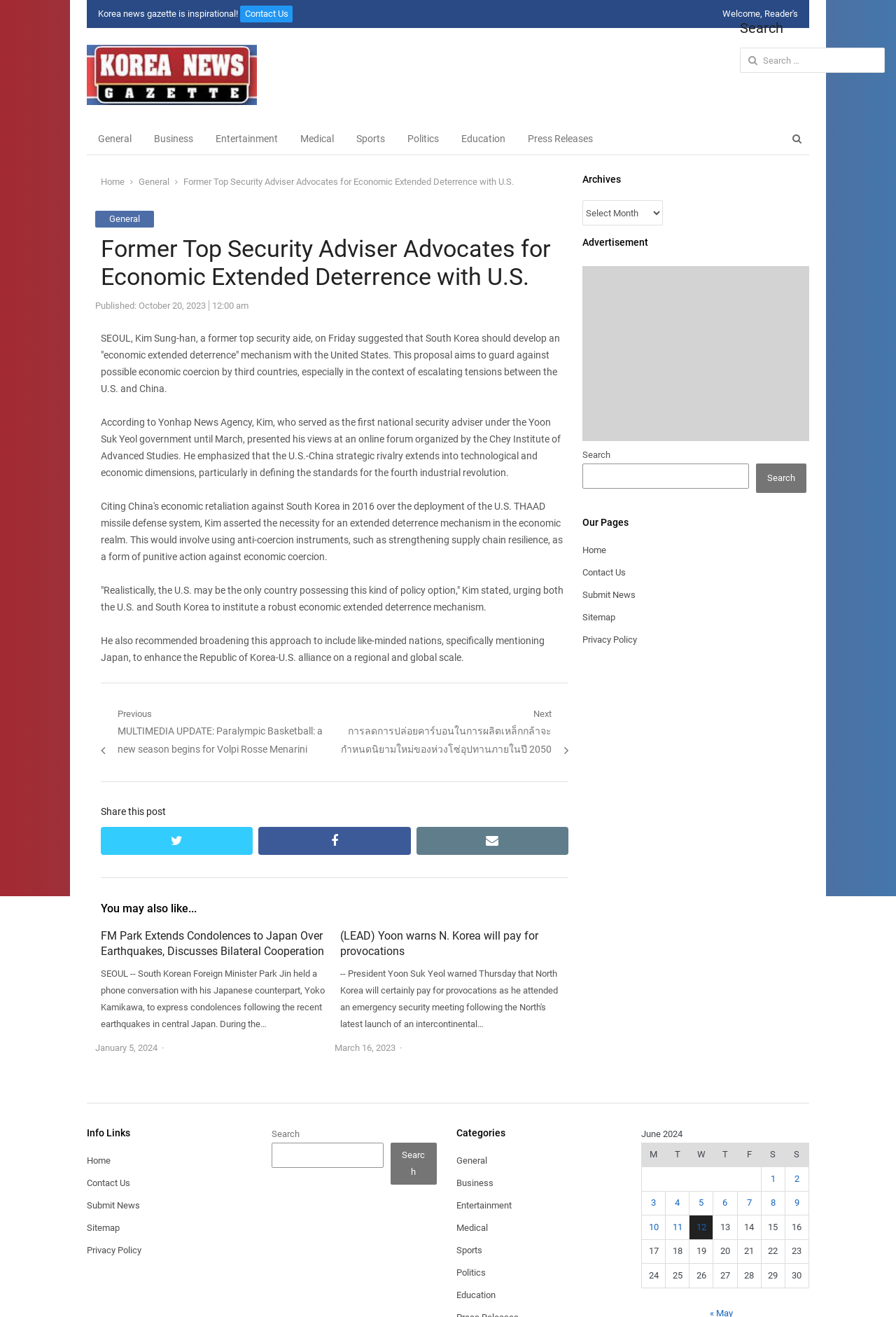Please identify the bounding box coordinates of where to click in order to follow the instruction: "Go to the home page".

[0.112, 0.134, 0.139, 0.142]